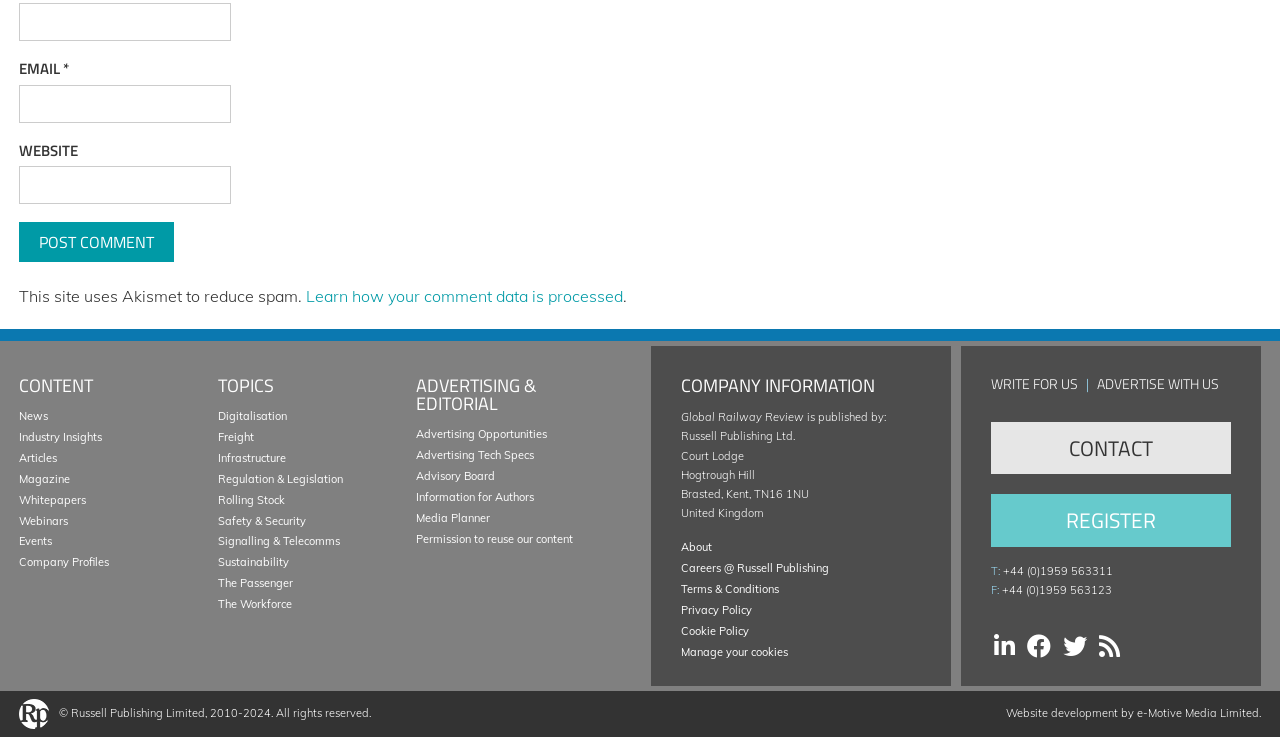Using the provided description Digitalisation, find the bounding box coordinates for the UI element. Provide the coordinates in (top-left x, top-left y, bottom-right x, bottom-right y) format, ensuring all values are between 0 and 1.

[0.17, 0.555, 0.224, 0.574]